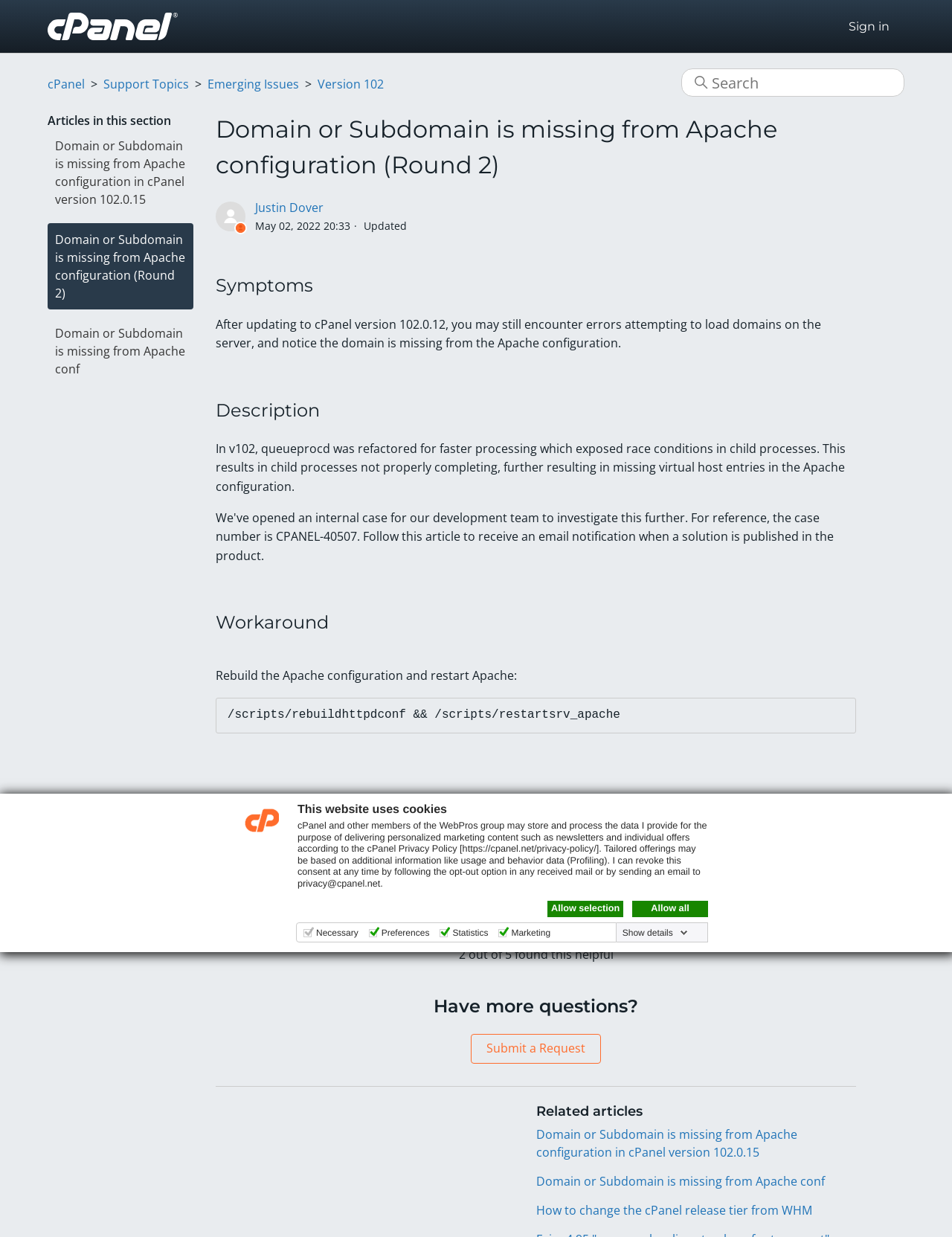Please predict the bounding box coordinates of the element's region where a click is necessary to complete the following instruction: "Go to 'cPanel Help Center home page'". The coordinates should be represented by four float numbers between 0 and 1, i.e., [left, top, right, bottom].

[0.05, 0.01, 0.187, 0.032]